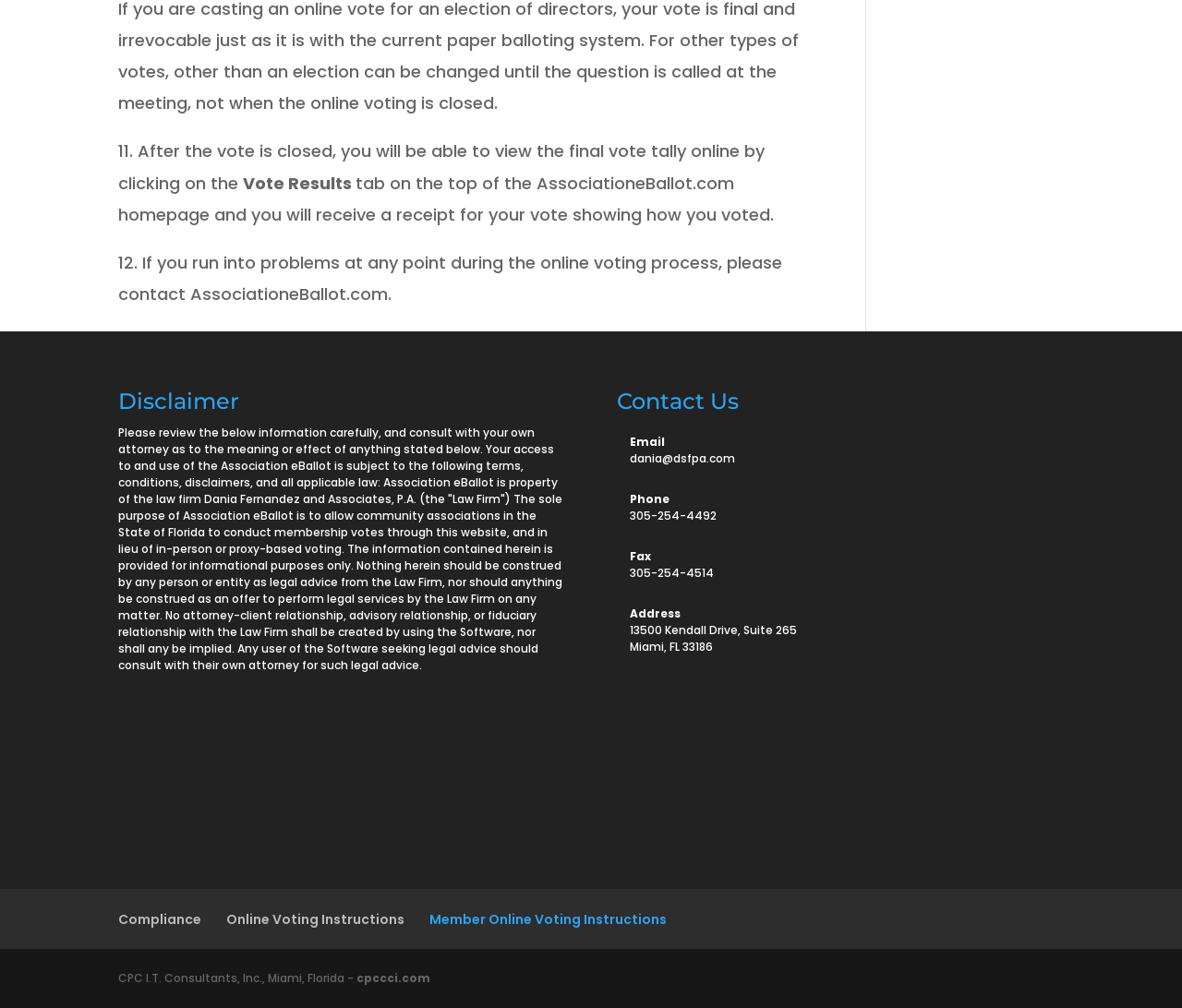Give the bounding box coordinates for this UI element: "Compliance". The coordinates should be four float numbers between 0 and 1, arranged as [left, top, right, bottom].

[0.1, 0.903, 0.17, 0.921]